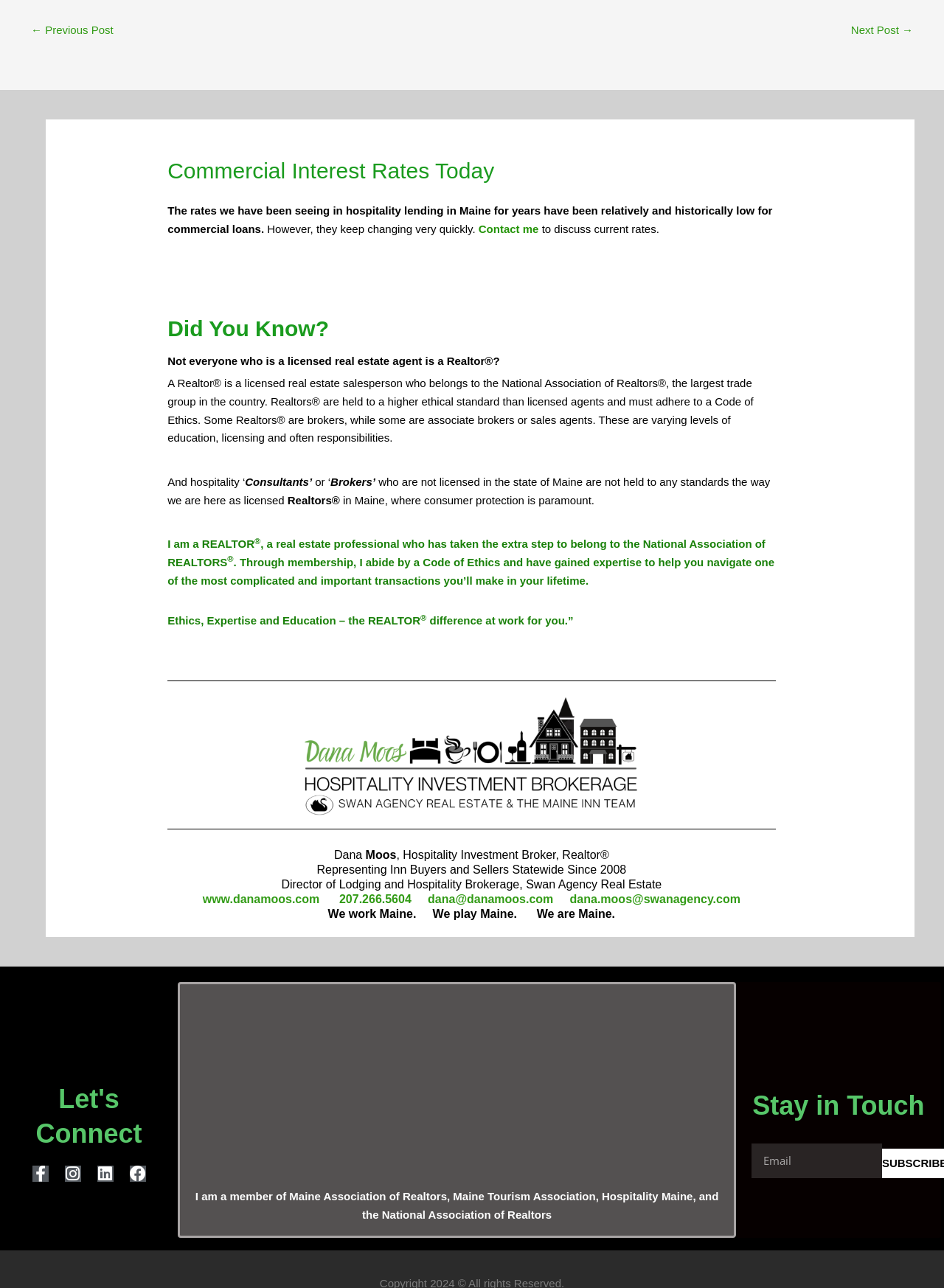Please find the bounding box coordinates (top-left x, top-left y, bottom-right x, bottom-right y) in the screenshot for the UI element described as follows: 207.266.5604

[0.359, 0.693, 0.436, 0.703]